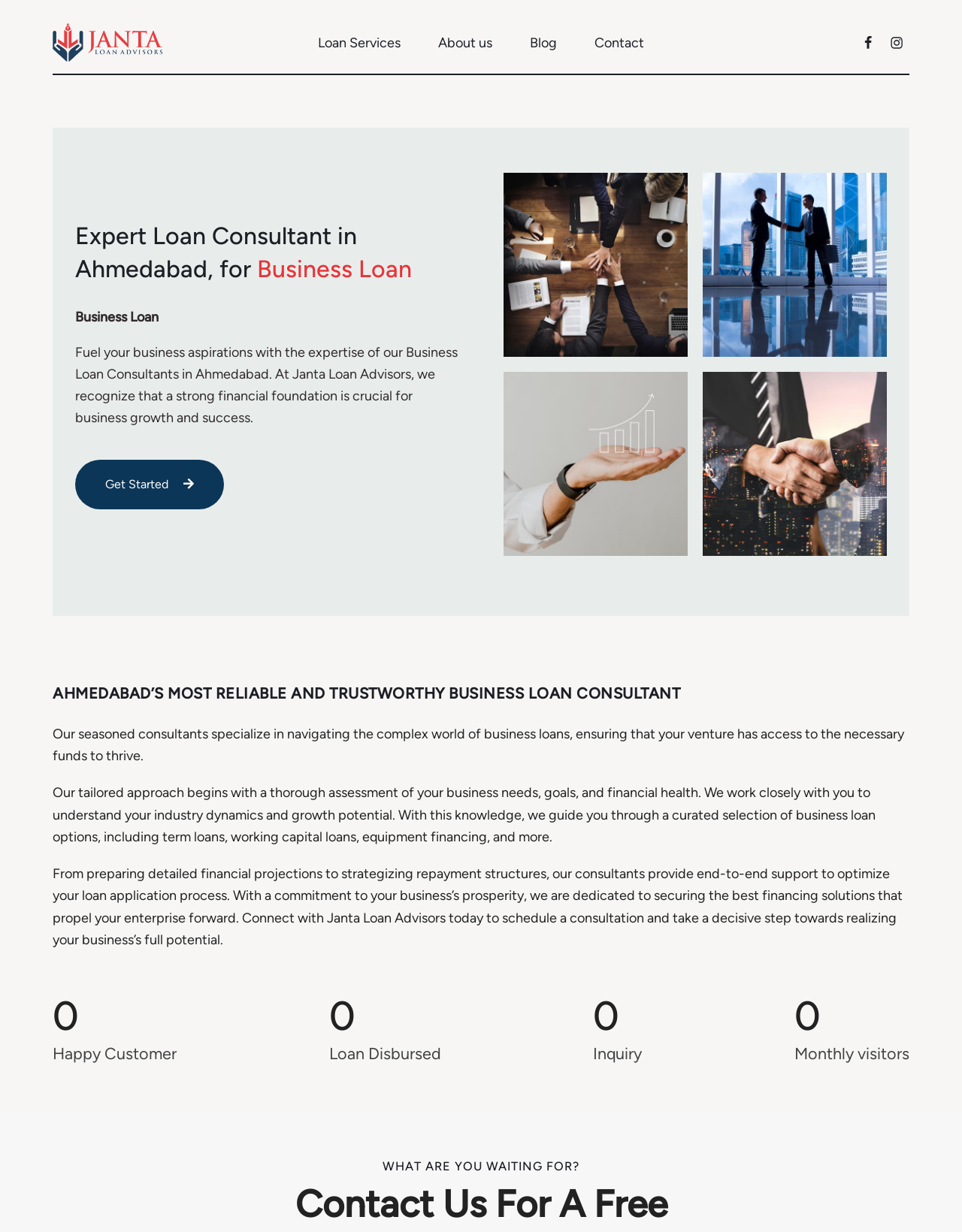What is the tone of the company's message?
From the image, respond with a single word or phrase.

Helpful and supportive